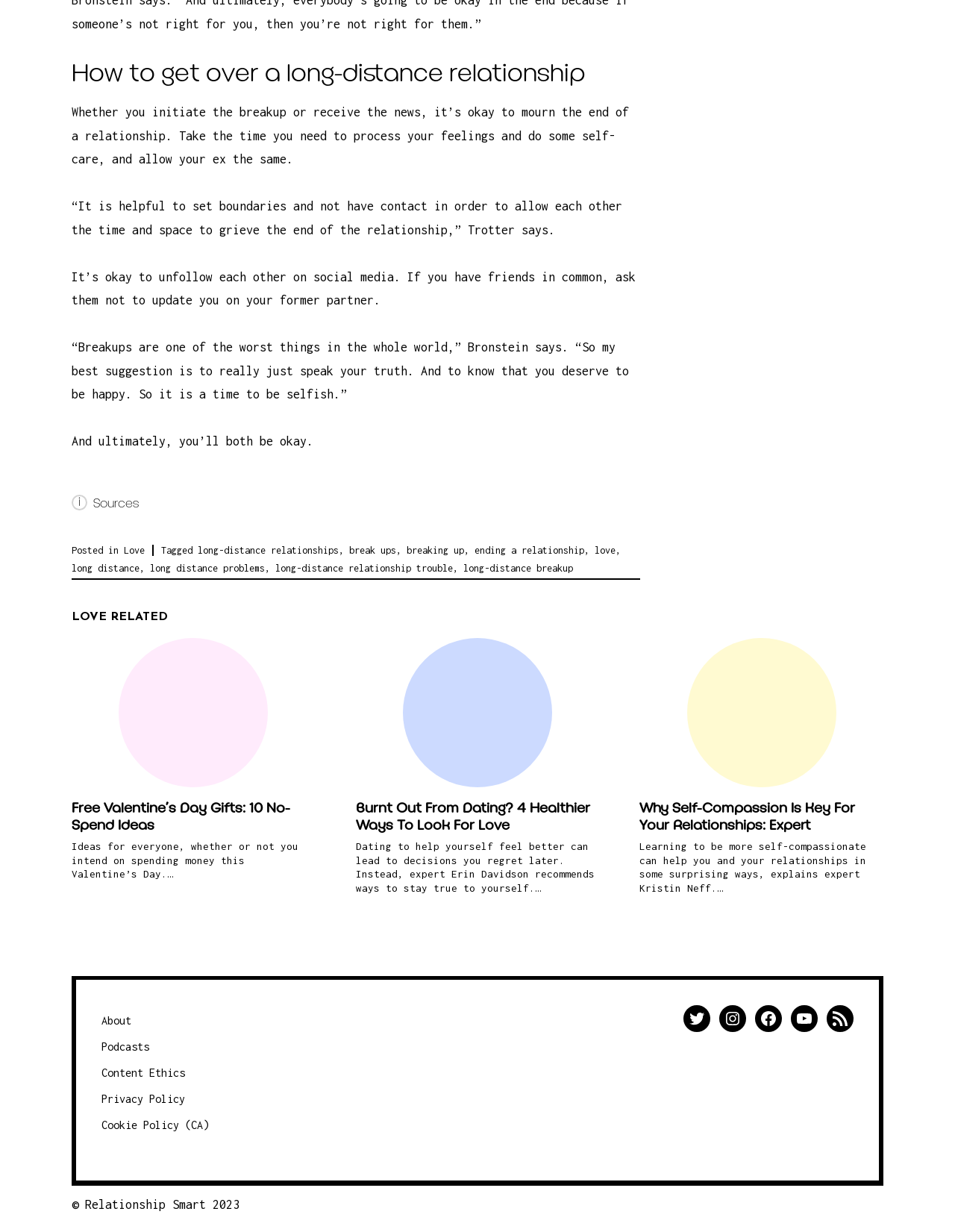Select the bounding box coordinates of the element I need to click to carry out the following instruction: "Check the 'Content Ethics'".

[0.106, 0.866, 0.193, 0.876]